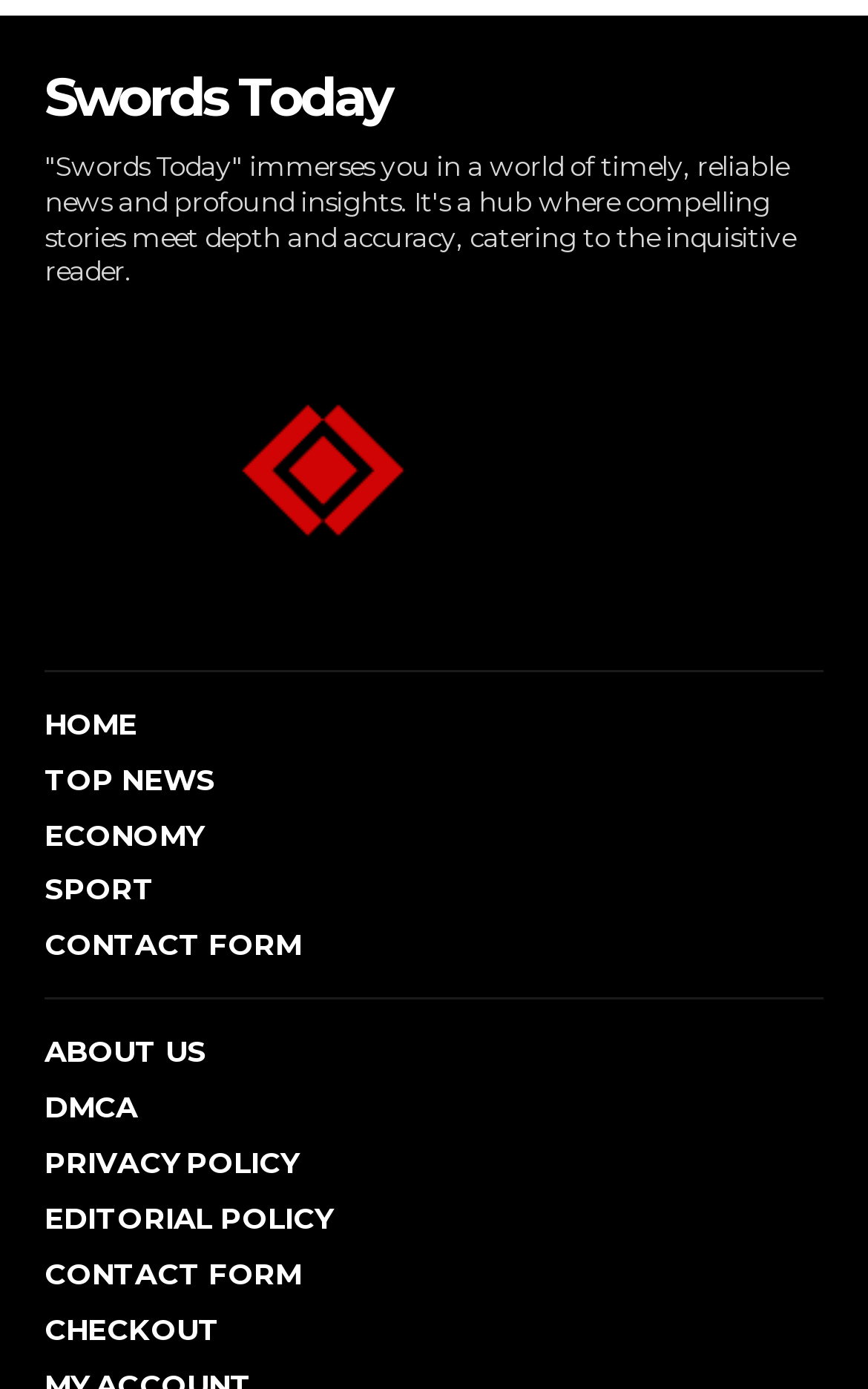Is there a way to purchase something on this website?
Look at the screenshot and respond with one word or a short phrase.

Yes